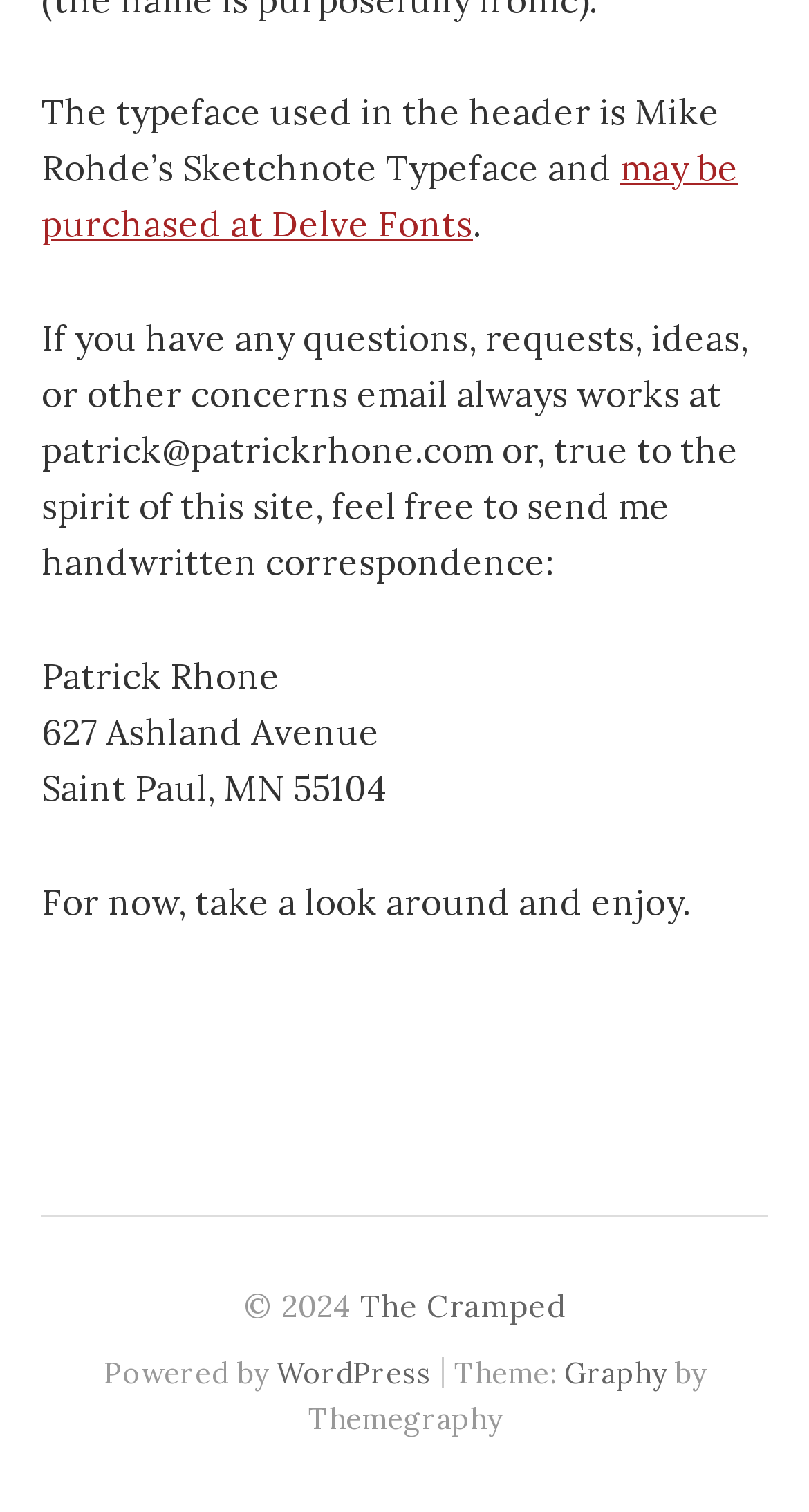From the screenshot, find the bounding box of the UI element matching this description: "The Cramped". Supply the bounding box coordinates in the form [left, top, right, bottom], each a float between 0 and 1.

[0.445, 0.85, 0.699, 0.877]